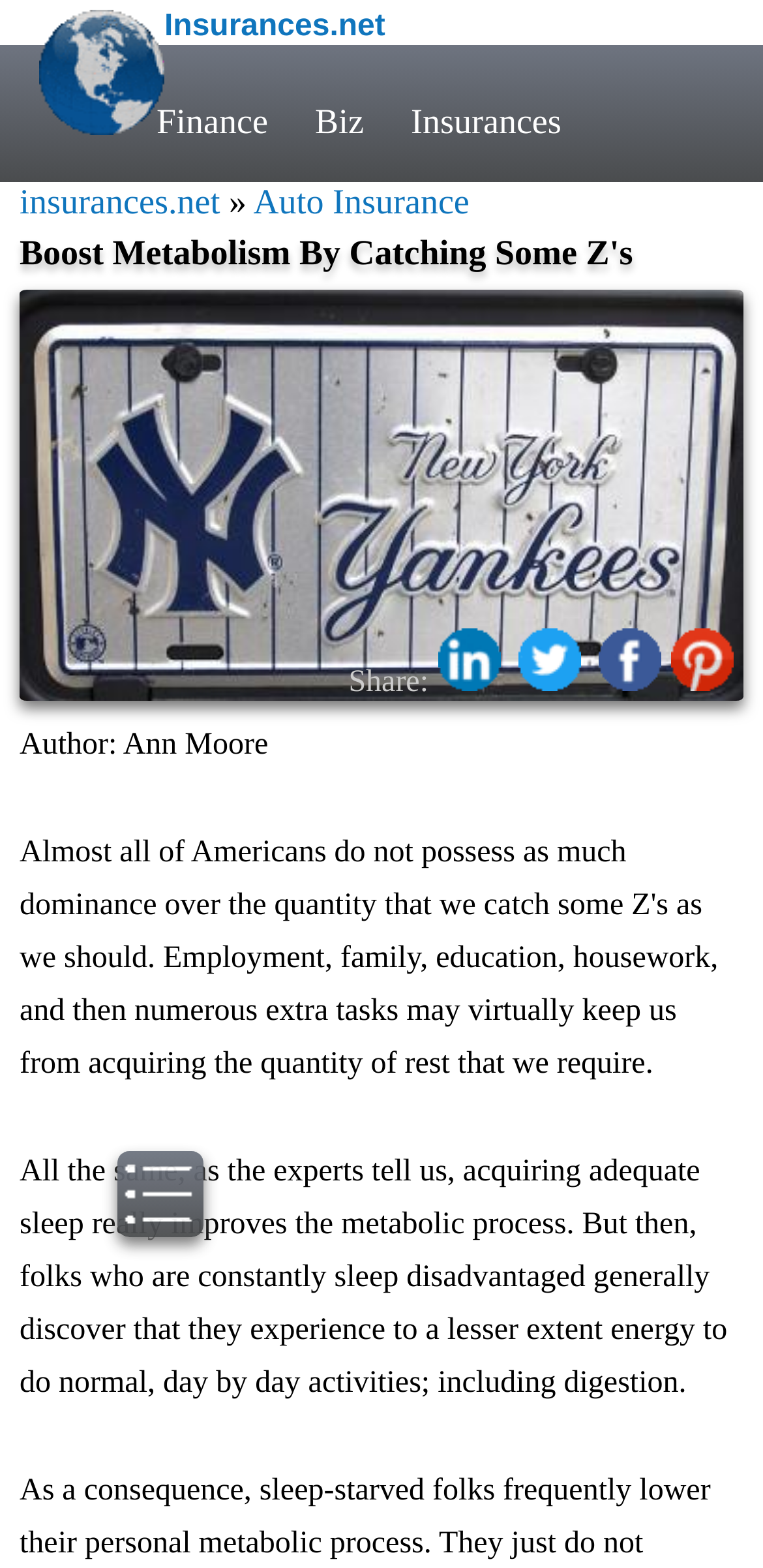Find the bounding box coordinates of the element to click in order to complete this instruction: "Go to 'Finance'". The bounding box coordinates must be four float numbers between 0 and 1, denoted as [left, top, right, bottom].

[0.179, 0.065, 0.377, 0.09]